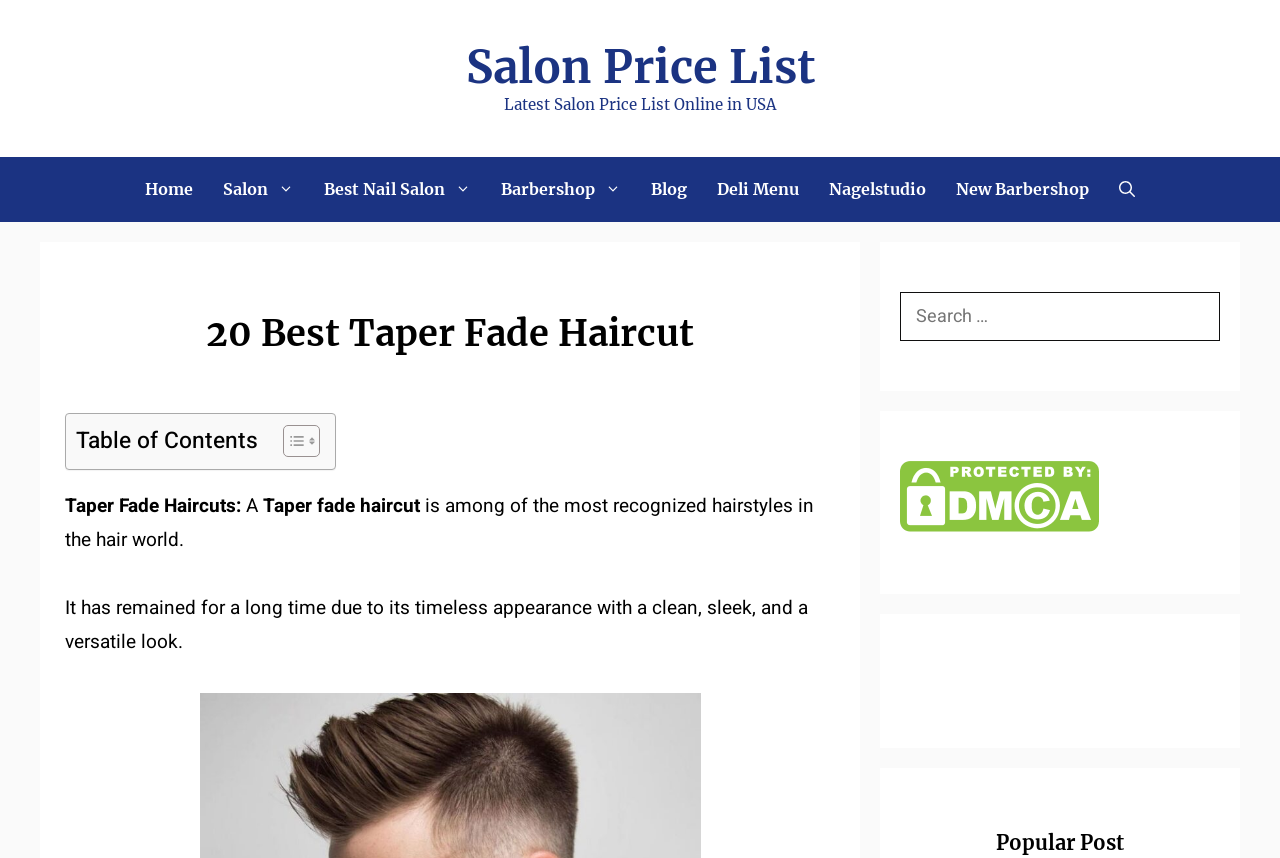Please determine the heading text of this webpage.

20 Best Taper Fade Haircut